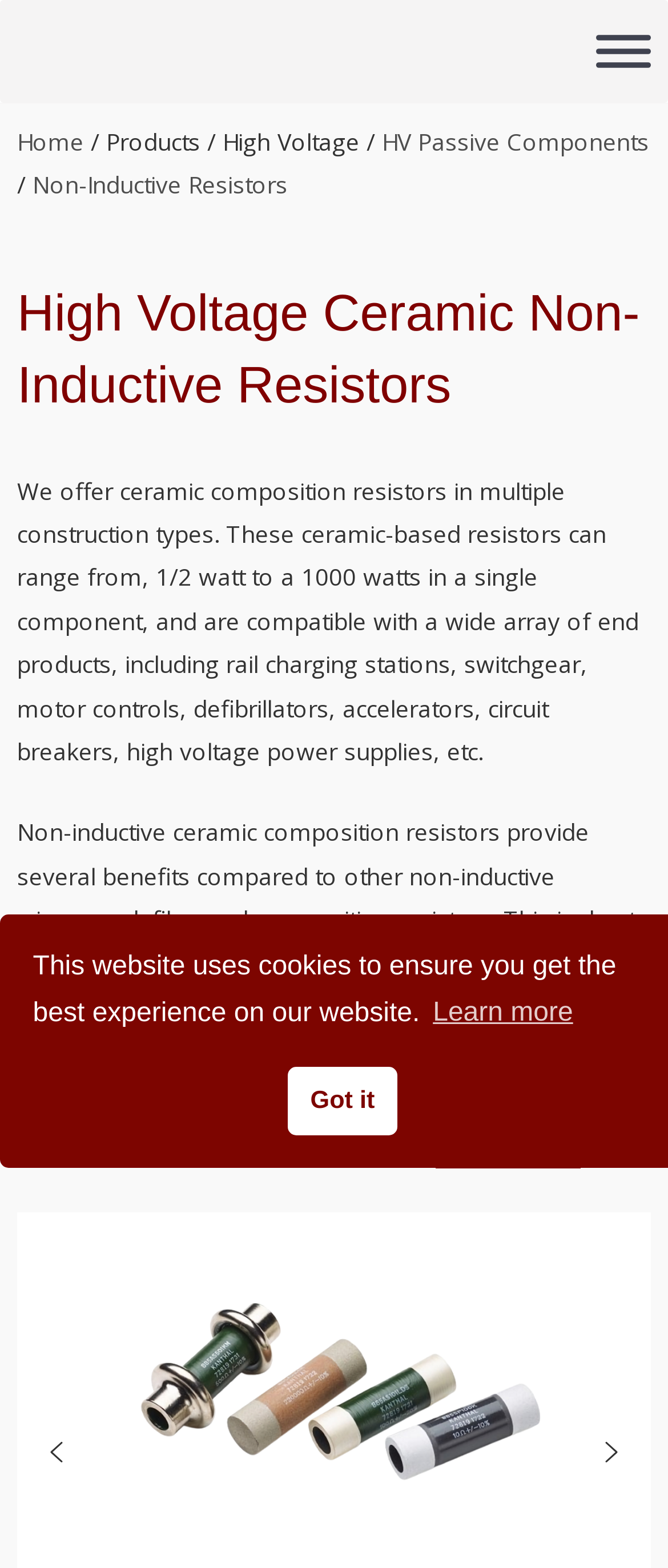Describe all significant elements and features of the webpage.

The webpage is about High Voltage Ceramic Non-Inductive Resistors, specifically highlighting the HV Products offered by the company. At the top right corner, there is a toggle menu button. Below it, there is a navigation menu with links to "Home", "HV Passive Components", and "Non-Inductive Resistors". 

The main content of the webpage is divided into two sections. The first section has a heading "High Voltage Ceramic Non-Inductive Resistors" and a brief description of the product, mentioning its various construction types and applications. 

Below this description, there is another section of text that explains the benefits of non-inductive ceramic composition resistors, highlighting their safety and durability features. 

To the right of this text, there is an image of "High Voltage Ceramic Non-Inductive Tubular Resistors". 

At the bottom of the page, there are navigation buttons, including "previous arrow" and "next arrow" buttons, which are likely used to navigate through a gallery of images. 

Additionally, there is a notice at the bottom of the page, informing users that the website uses cookies, with options to "Learn more" or click "Got it" to acknowledge the notice.